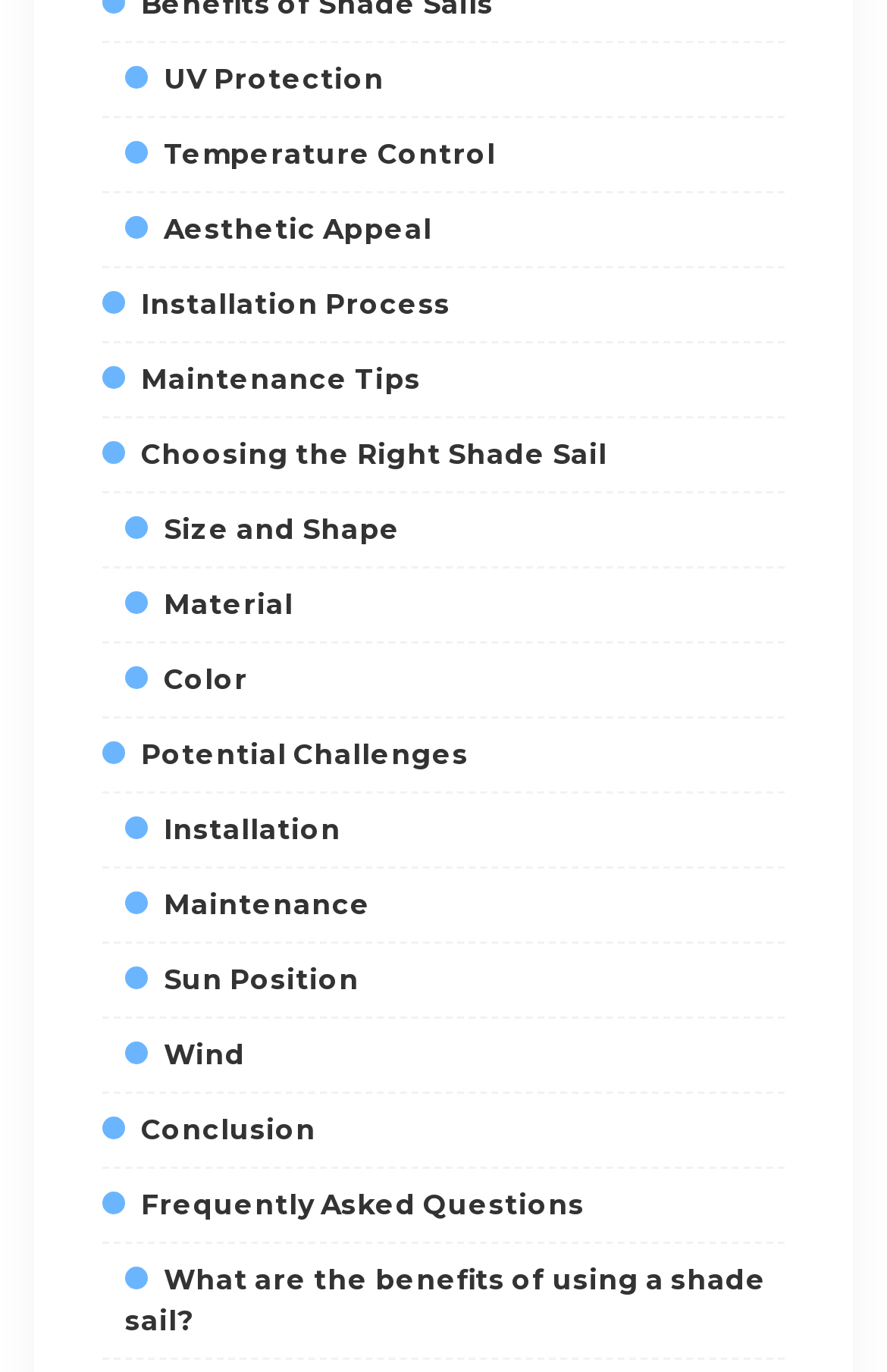Identify the bounding box coordinates for the element that needs to be clicked to fulfill this instruction: "Learn about UV protection". Provide the coordinates in the format of four float numbers between 0 and 1: [left, top, right, bottom].

[0.141, 0.045, 0.433, 0.069]